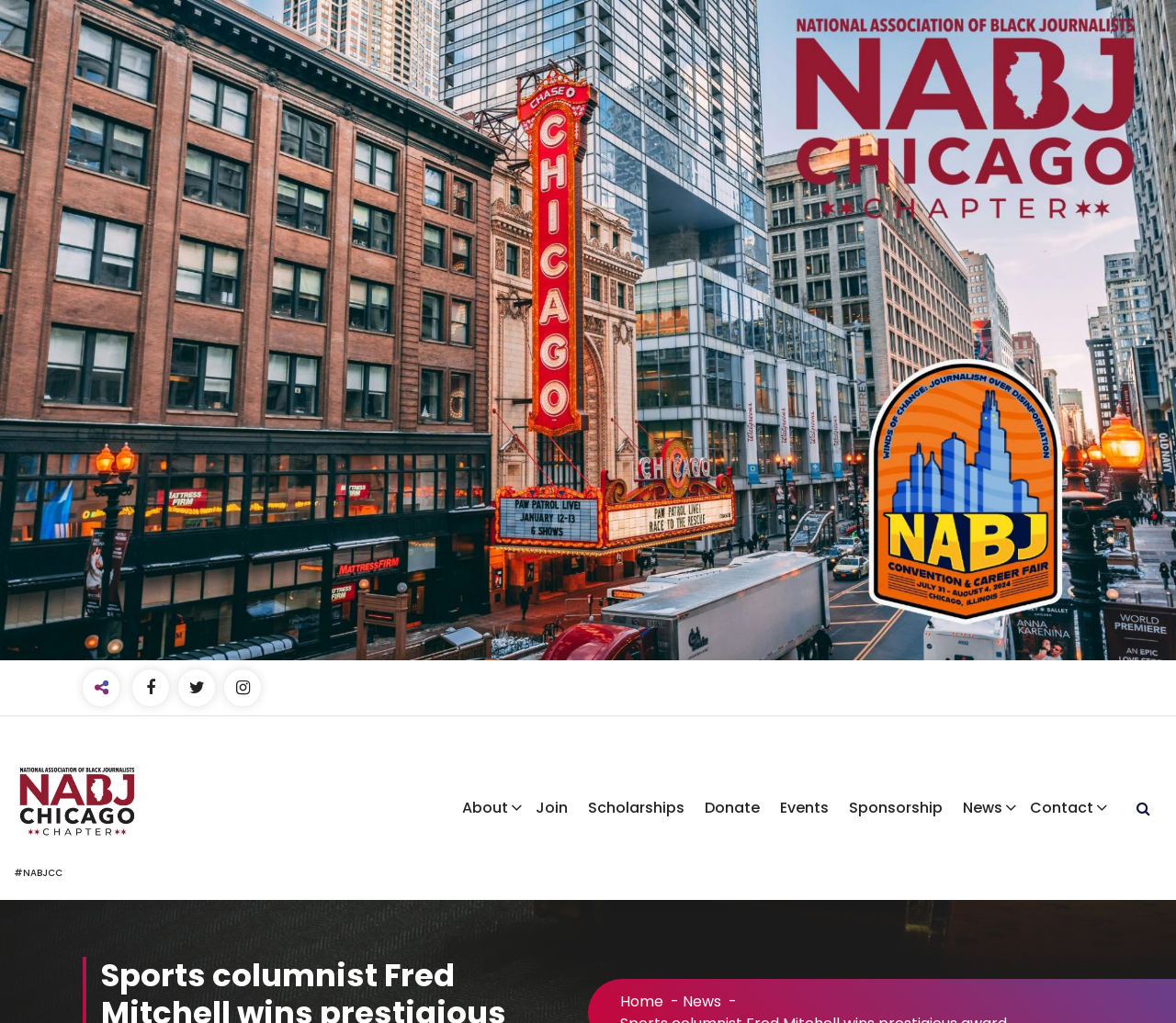Determine the bounding box coordinates of the clickable element necessary to fulfill the instruction: "View the Events page". Provide the coordinates as four float numbers within the 0 to 1 range, i.e., [left, top, right, bottom].

[0.654, 0.771, 0.714, 0.81]